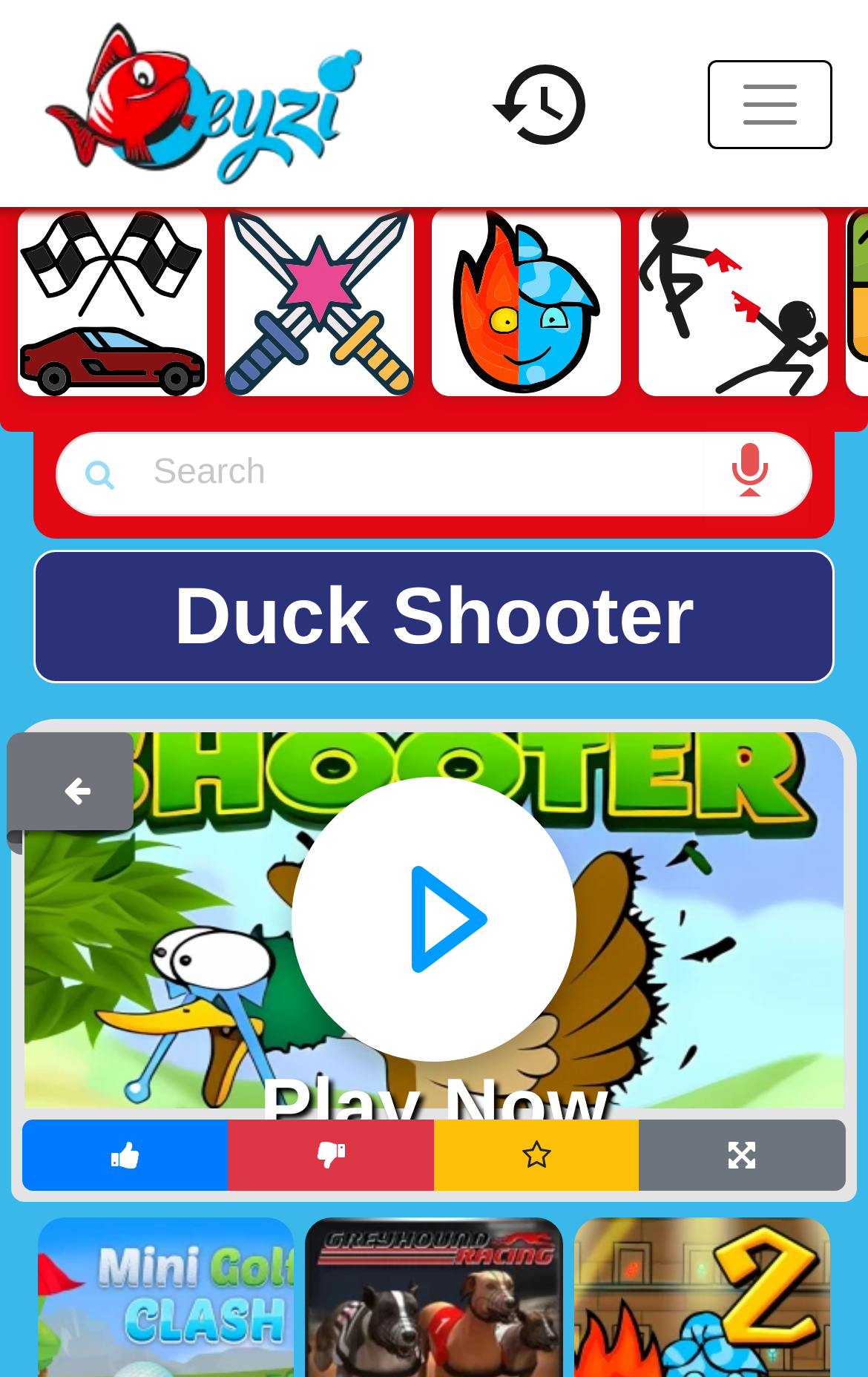Please determine the bounding box coordinates for the UI element described here. Use the format (top-left x, top-left y, bottom-right x, bottom-right y) with values bounded between 0 and 1: title="Fireboy and Watergirl"

[0.497, 0.15, 0.715, 0.288]